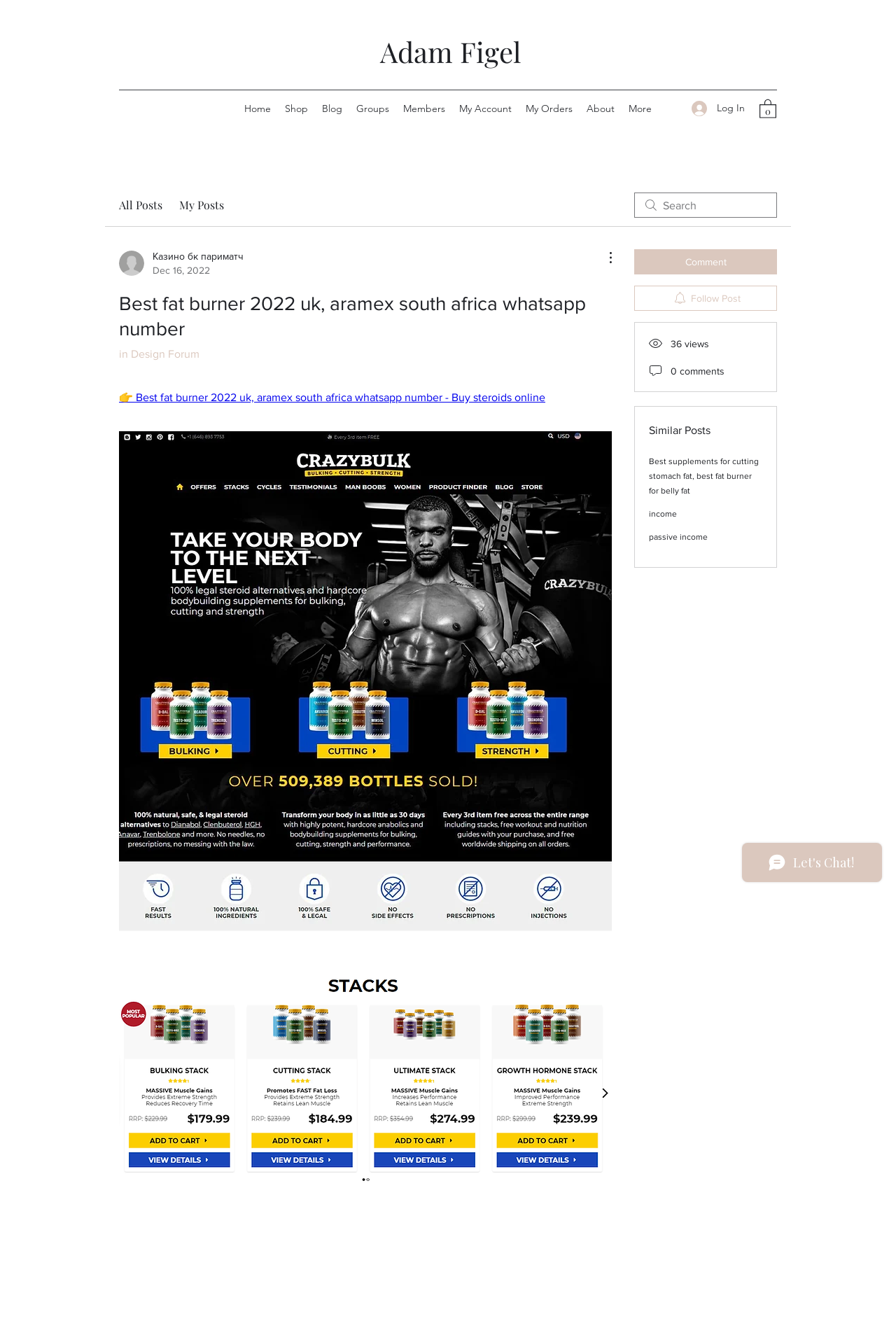Specify the bounding box coordinates of the area to click in order to follow the given instruction: "Click on the 'Log In' button."

[0.761, 0.071, 0.842, 0.091]